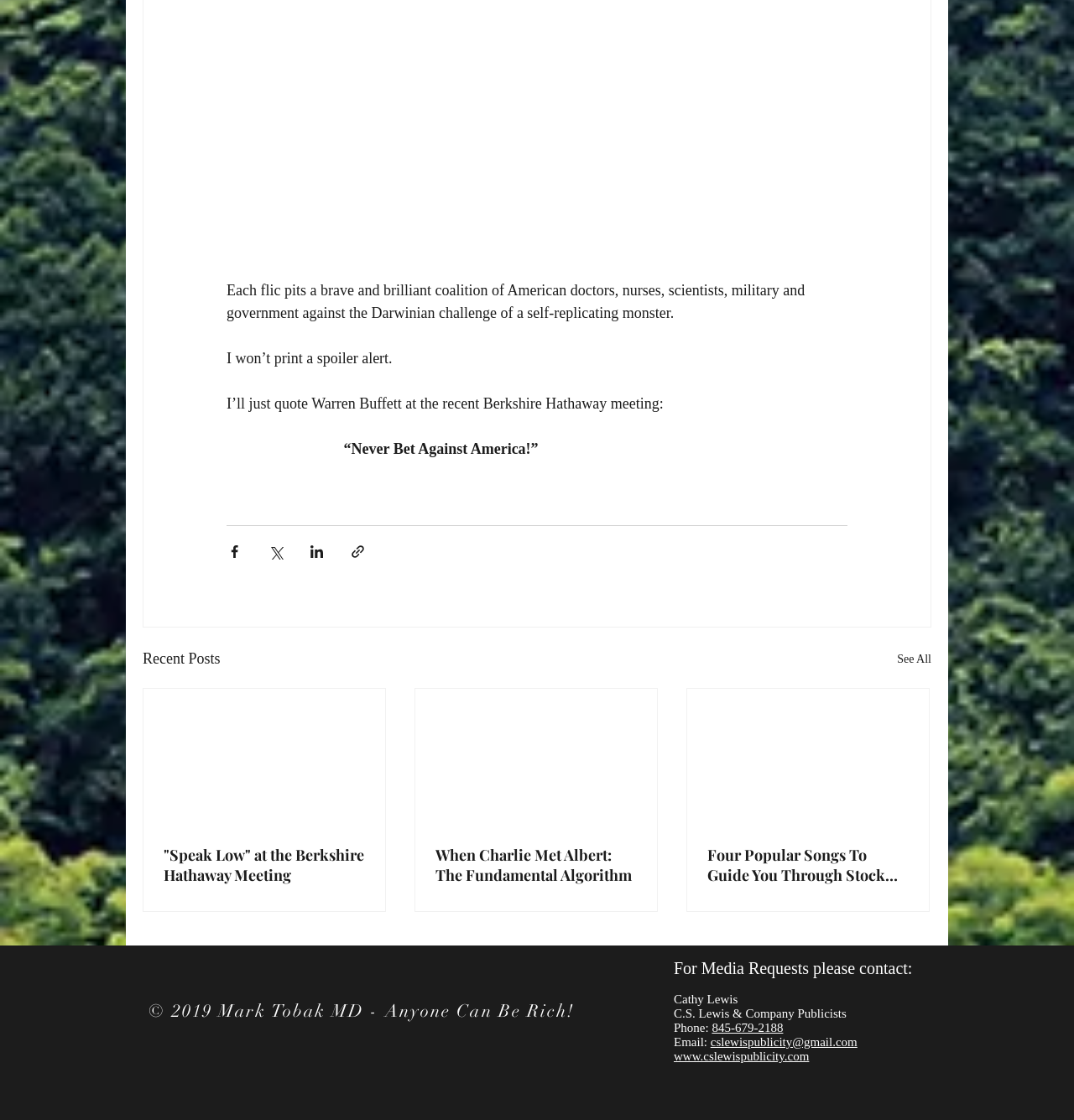What is the email address for media requests?
Please analyze the image and answer the question with as much detail as possible.

I found the email address for media requests by looking at the link element with bounding box coordinates [0.662, 0.924, 0.798, 0.936]. The email address is cslewispublicity@gmail.com.